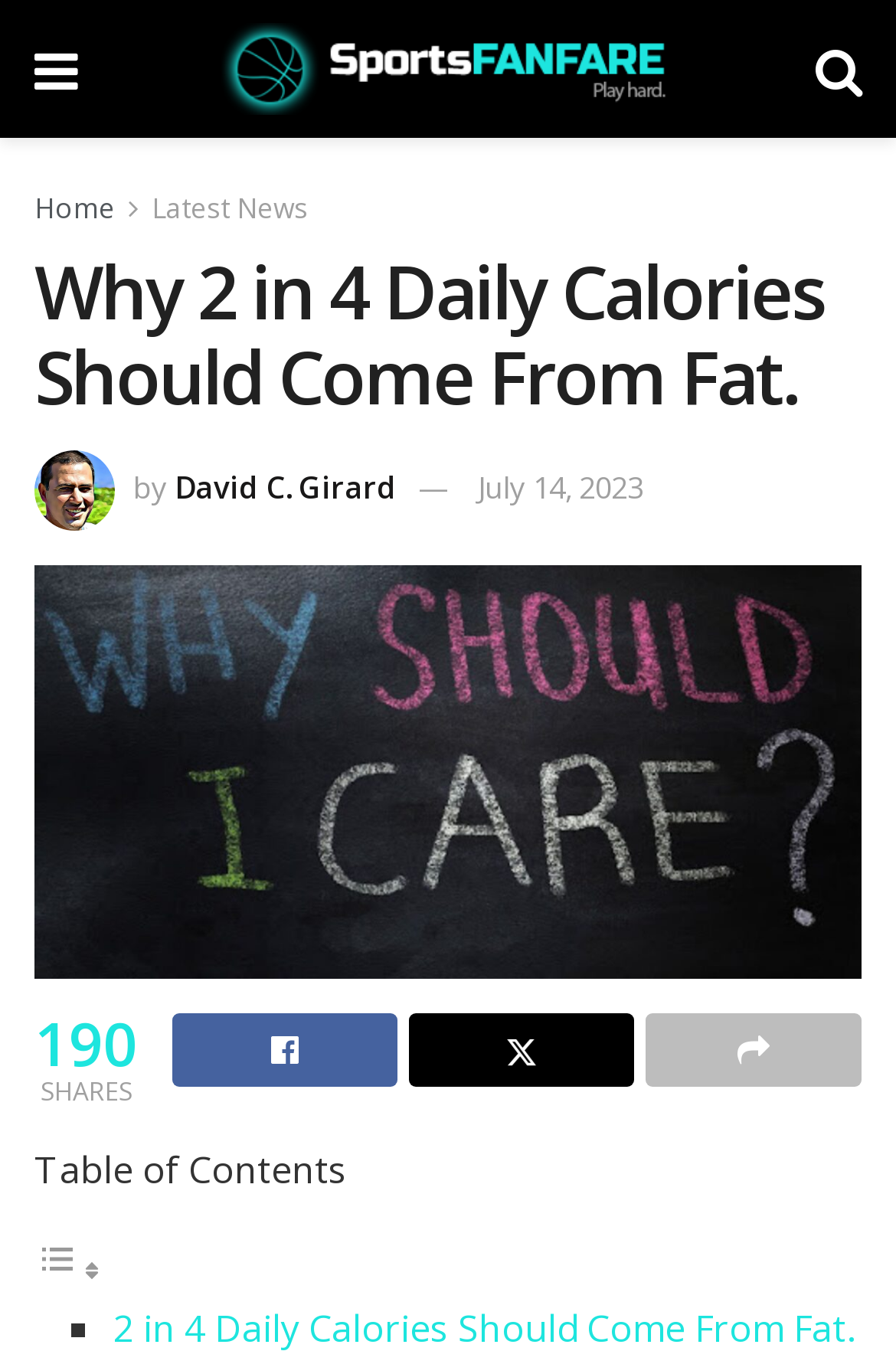Pinpoint the bounding box coordinates of the clickable element needed to complete the instruction: "view article by David C. Girard". The coordinates should be provided as four float numbers between 0 and 1: [left, top, right, bottom].

[0.195, 0.345, 0.444, 0.375]